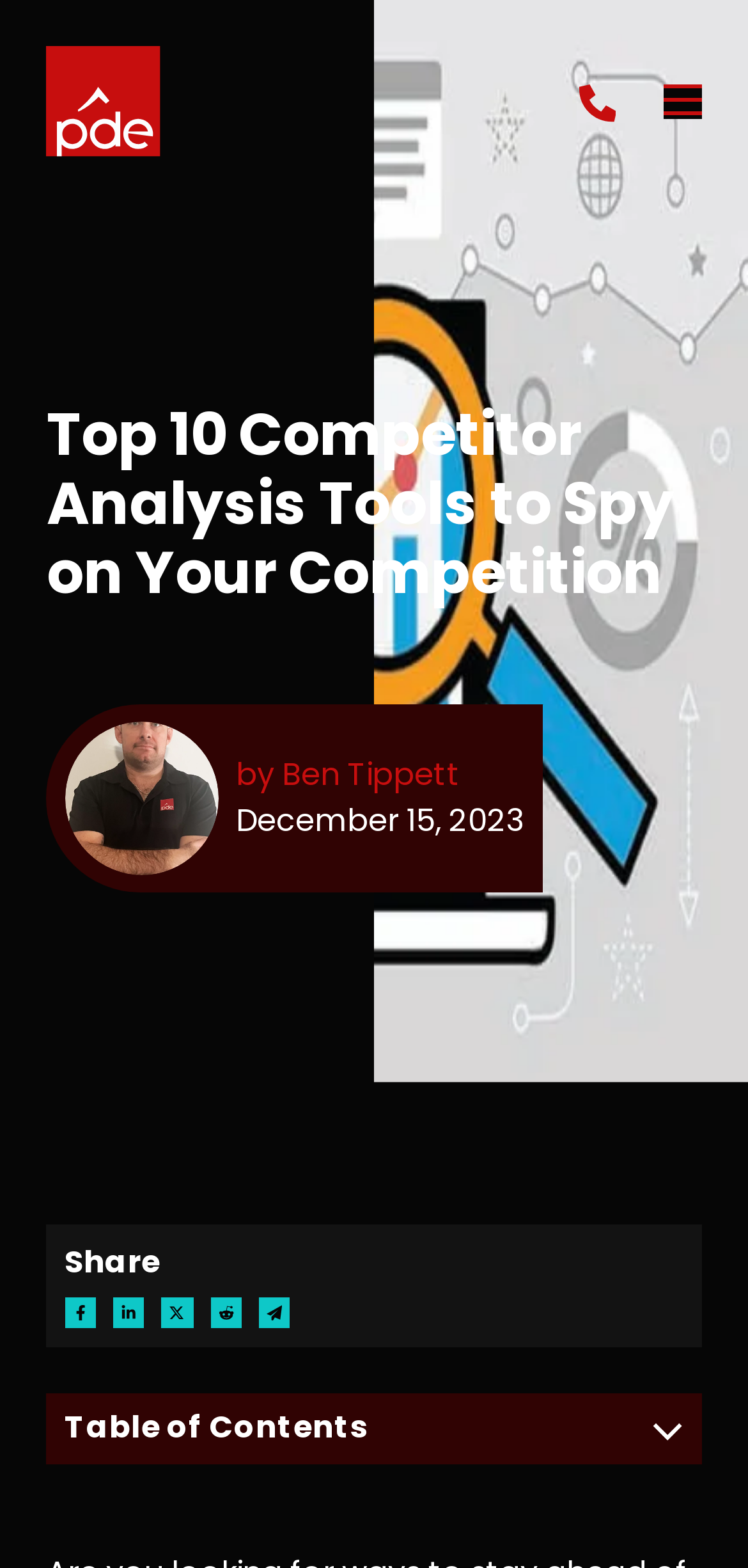Using the element description Share artile on LinkedIn, predict the bounding box coordinates for the UI element. Provide the coordinates in (top-left x, top-left y, bottom-right x, bottom-right y) format with values ranging from 0 to 1.

[0.151, 0.828, 0.193, 0.848]